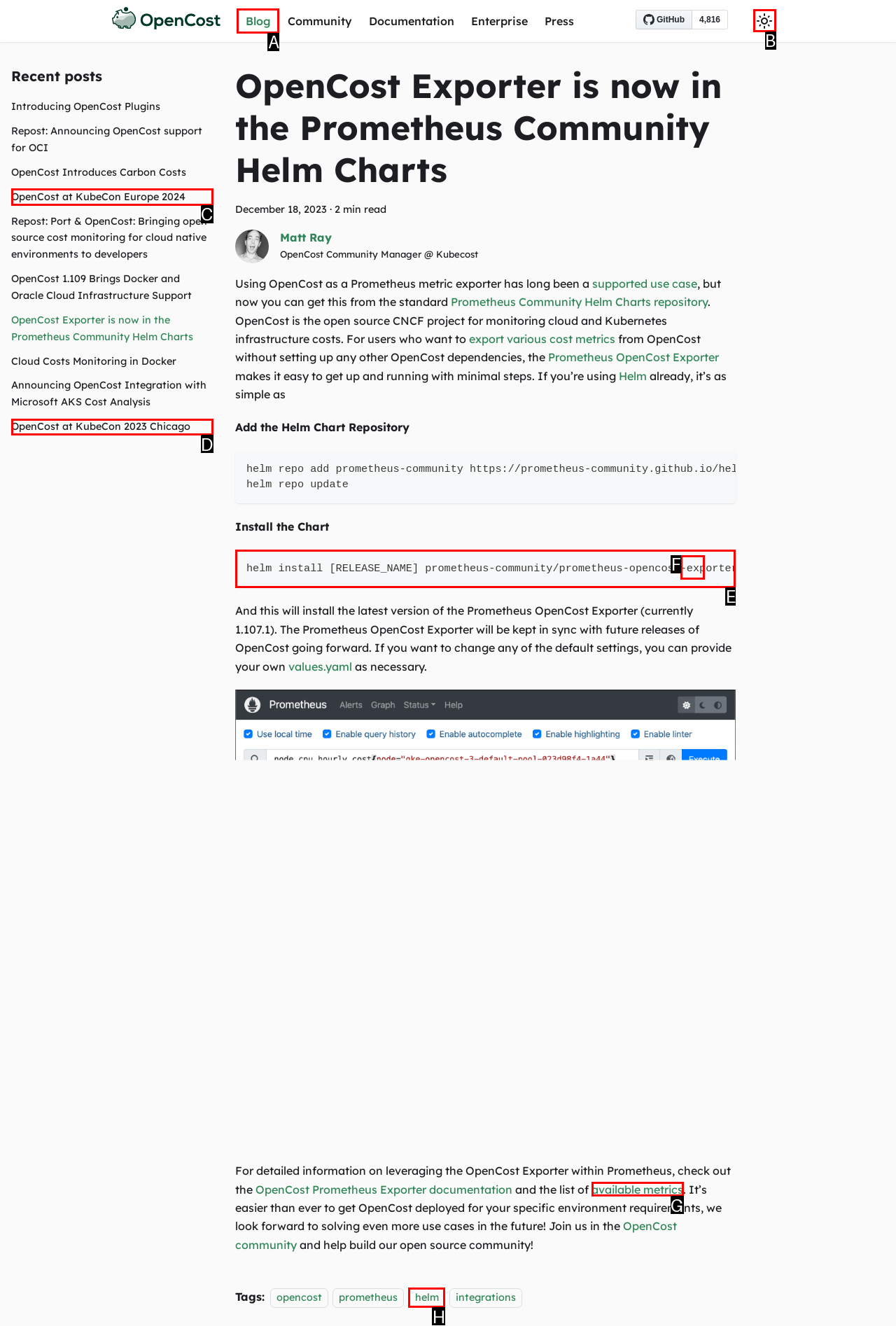Tell me which option I should click to complete the following task: Toggle between dark and light mode Answer with the option's letter from the given choices directly.

B